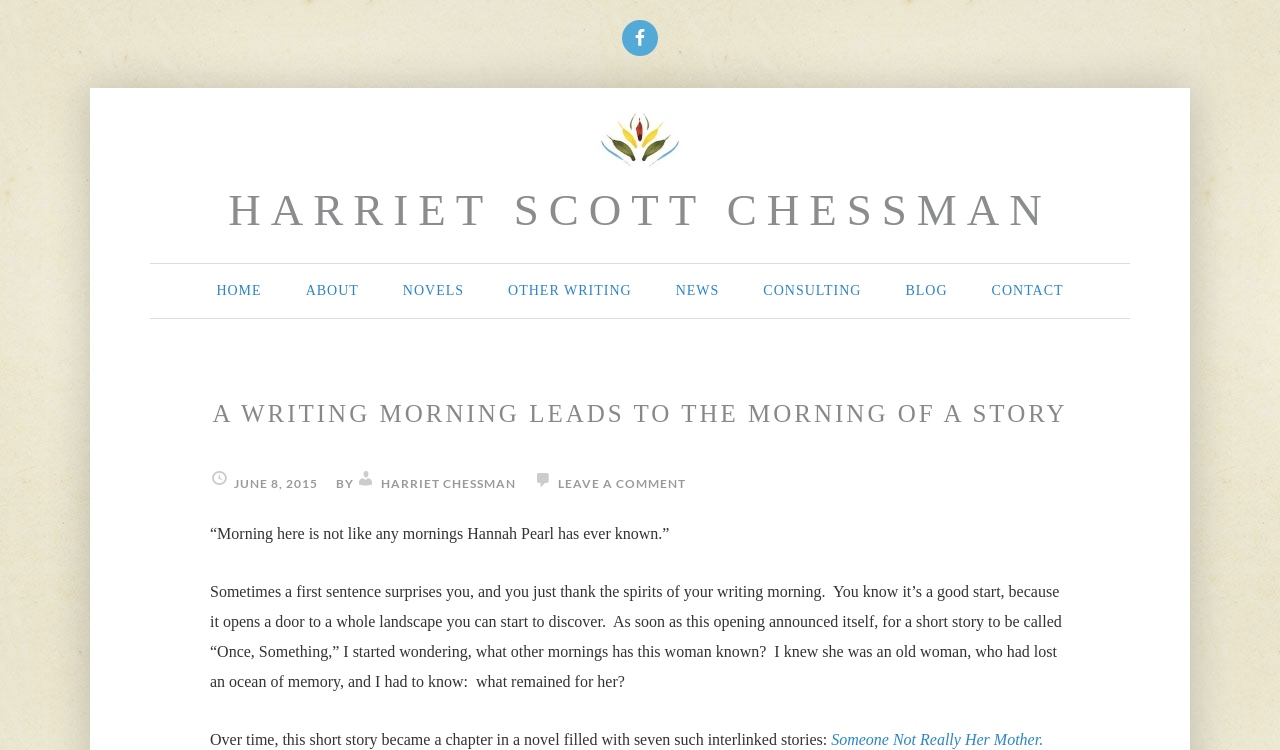Answer the following query with a single word or phrase:
What is the date of the blog post?

JUNE 8, 2015